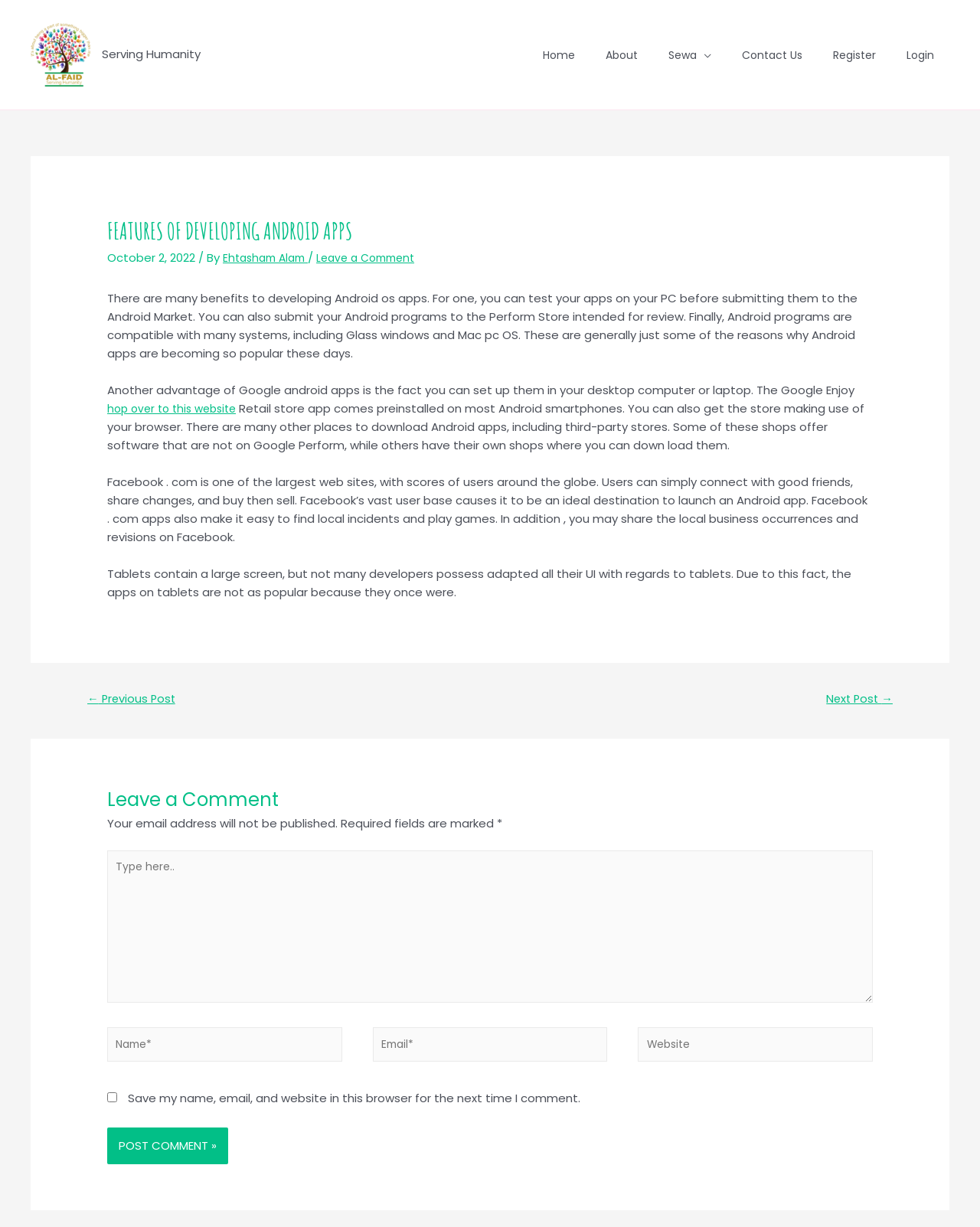Pinpoint the bounding box coordinates for the area that should be clicked to perform the following instruction: "Click on the 'Leave a Comment' link".

[0.331, 0.203, 0.44, 0.217]